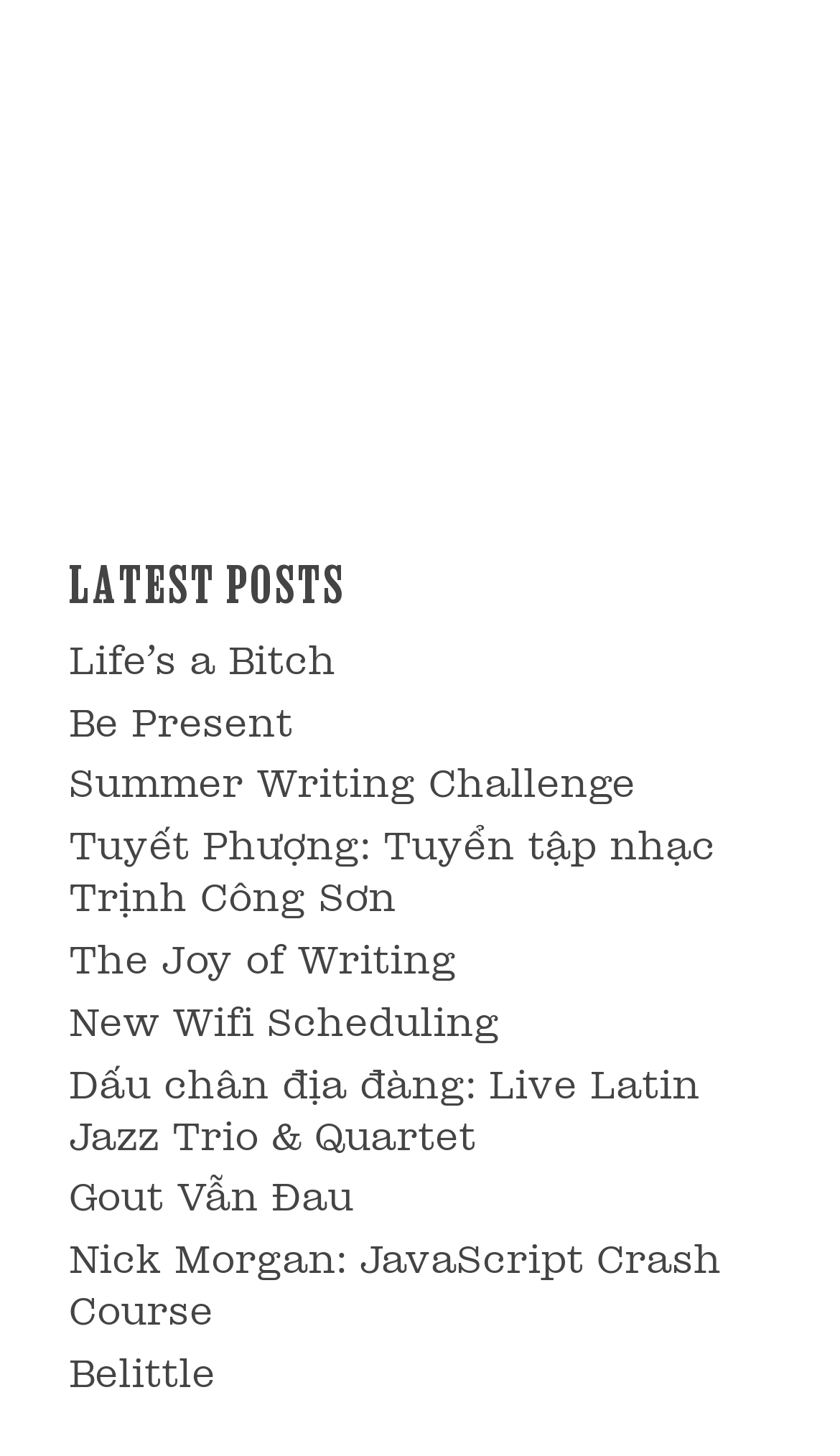Identify the bounding box coordinates of the clickable region necessary to fulfill the following instruction: "explore 'Nick Morgan: JavaScript Crash Course'". The bounding box coordinates should be four float numbers between 0 and 1, i.e., [left, top, right, bottom].

[0.082, 0.851, 0.859, 0.915]